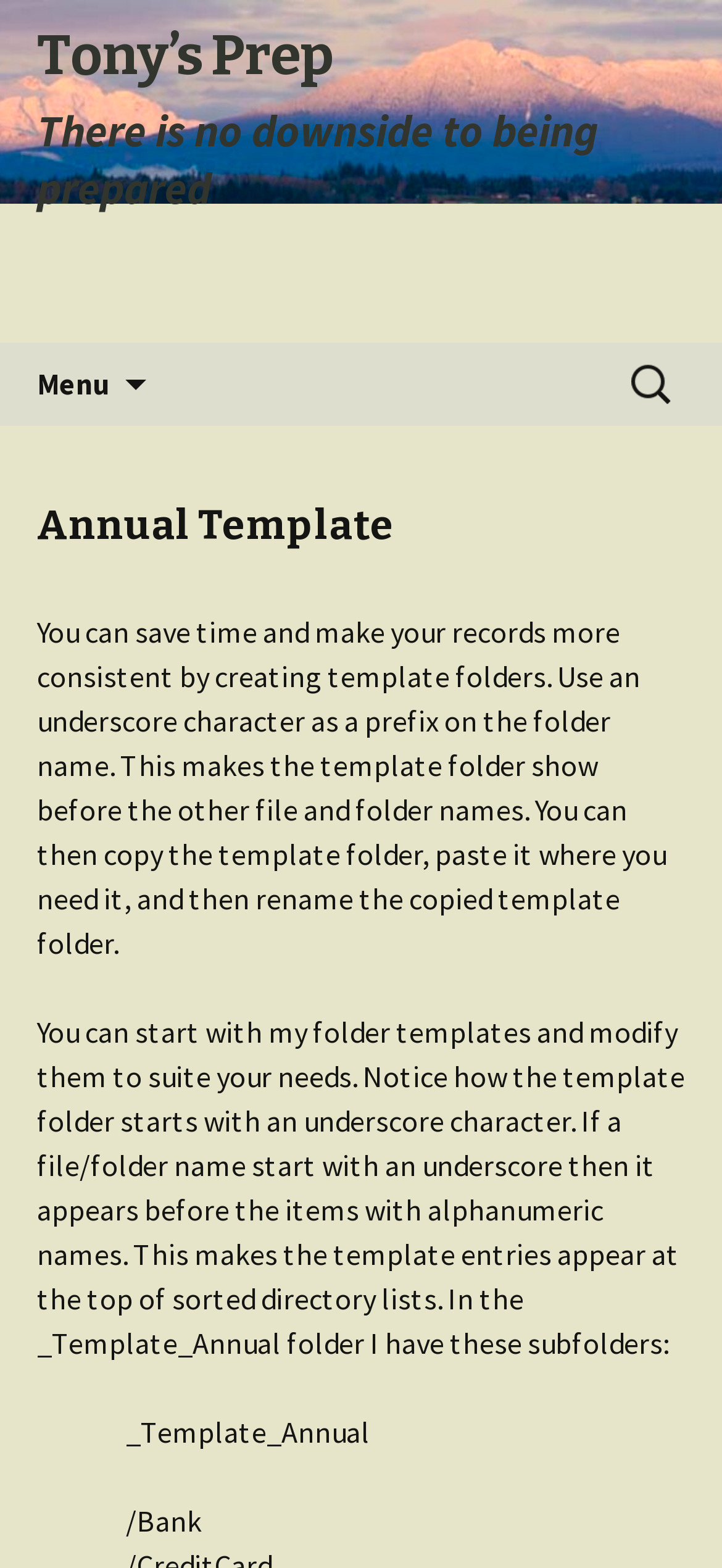Please examine the image and provide a detailed answer to the question: What character should be used as a prefix on the folder name?

The webpage instructs users to use an underscore character as a prefix on the folder name, which makes the template folder show before other file and folder names when sorted.